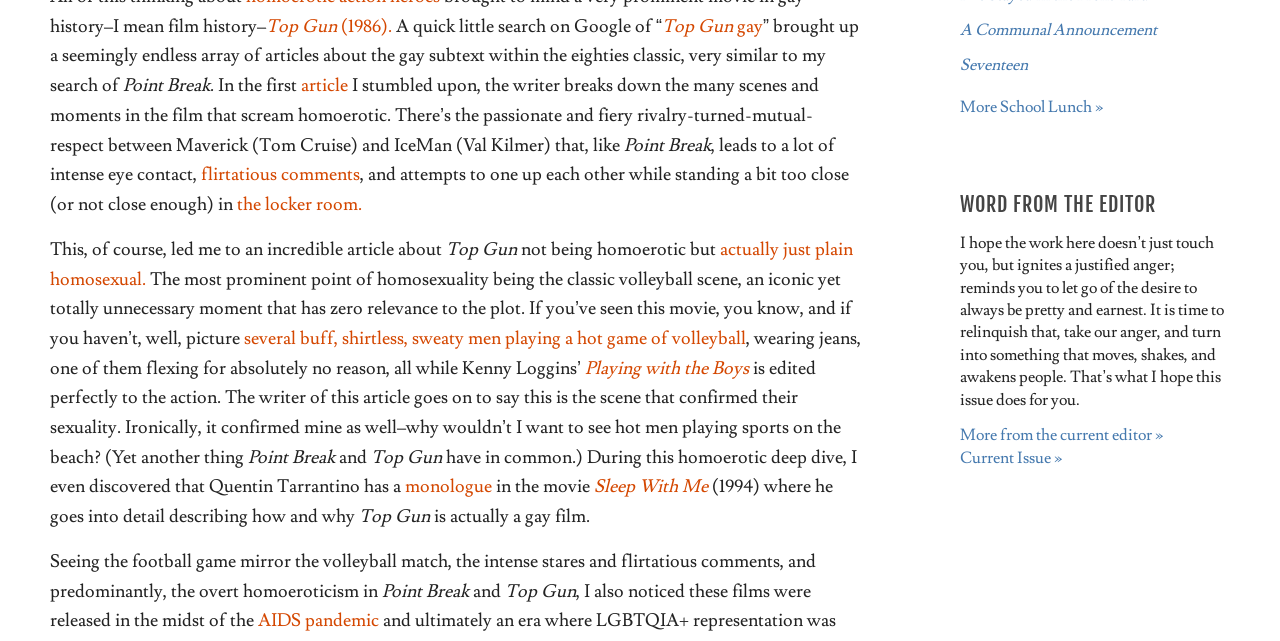Respond with a single word or phrase to the following question:
What is the topic of the article?

Top Gun and Point Break